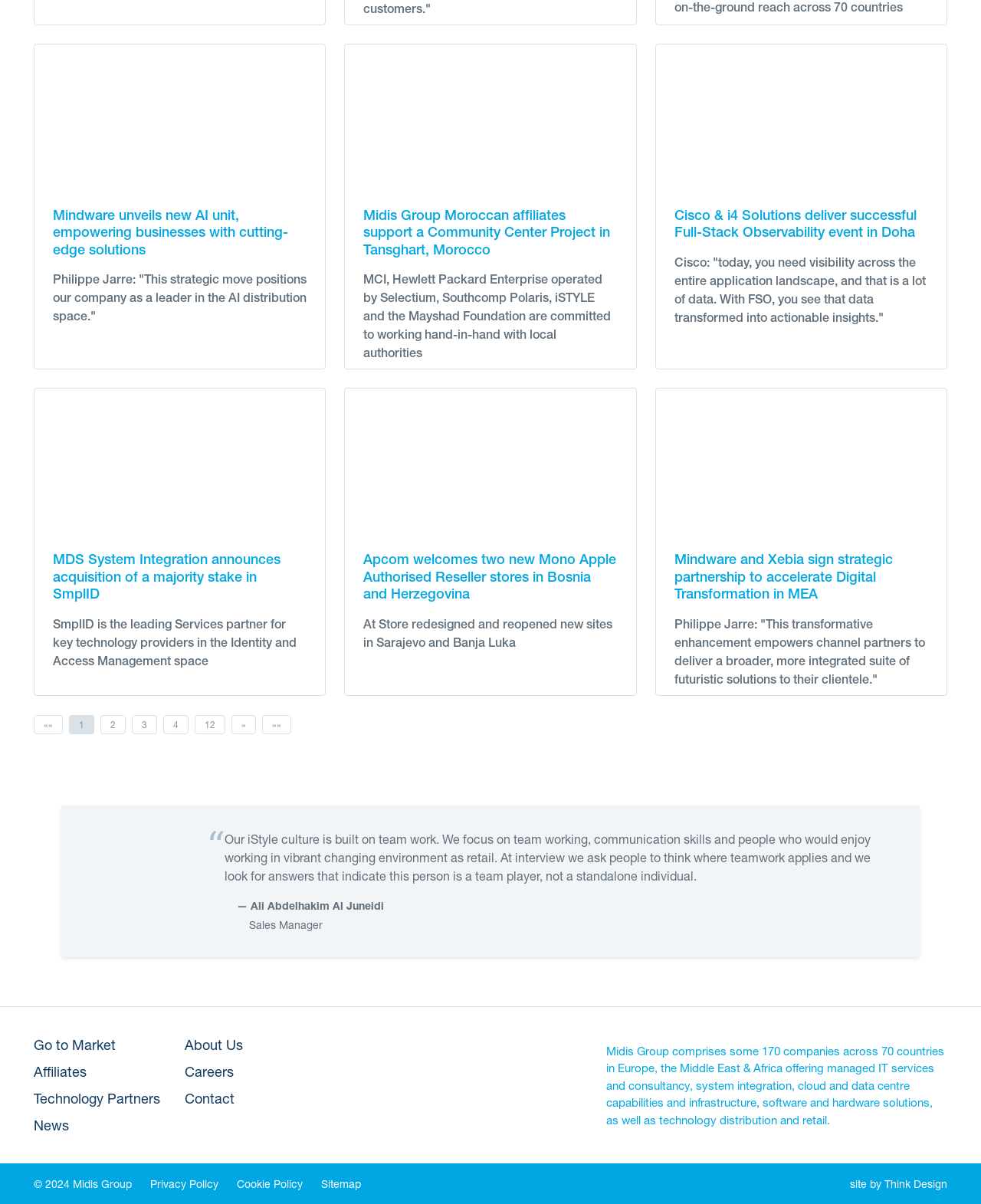Find the bounding box coordinates of the area that needs to be clicked in order to achieve the following instruction: "Learn about Midis Group". The coordinates should be specified as four float numbers between 0 and 1, i.e., [left, top, right, bottom].

[0.618, 0.867, 0.962, 0.935]